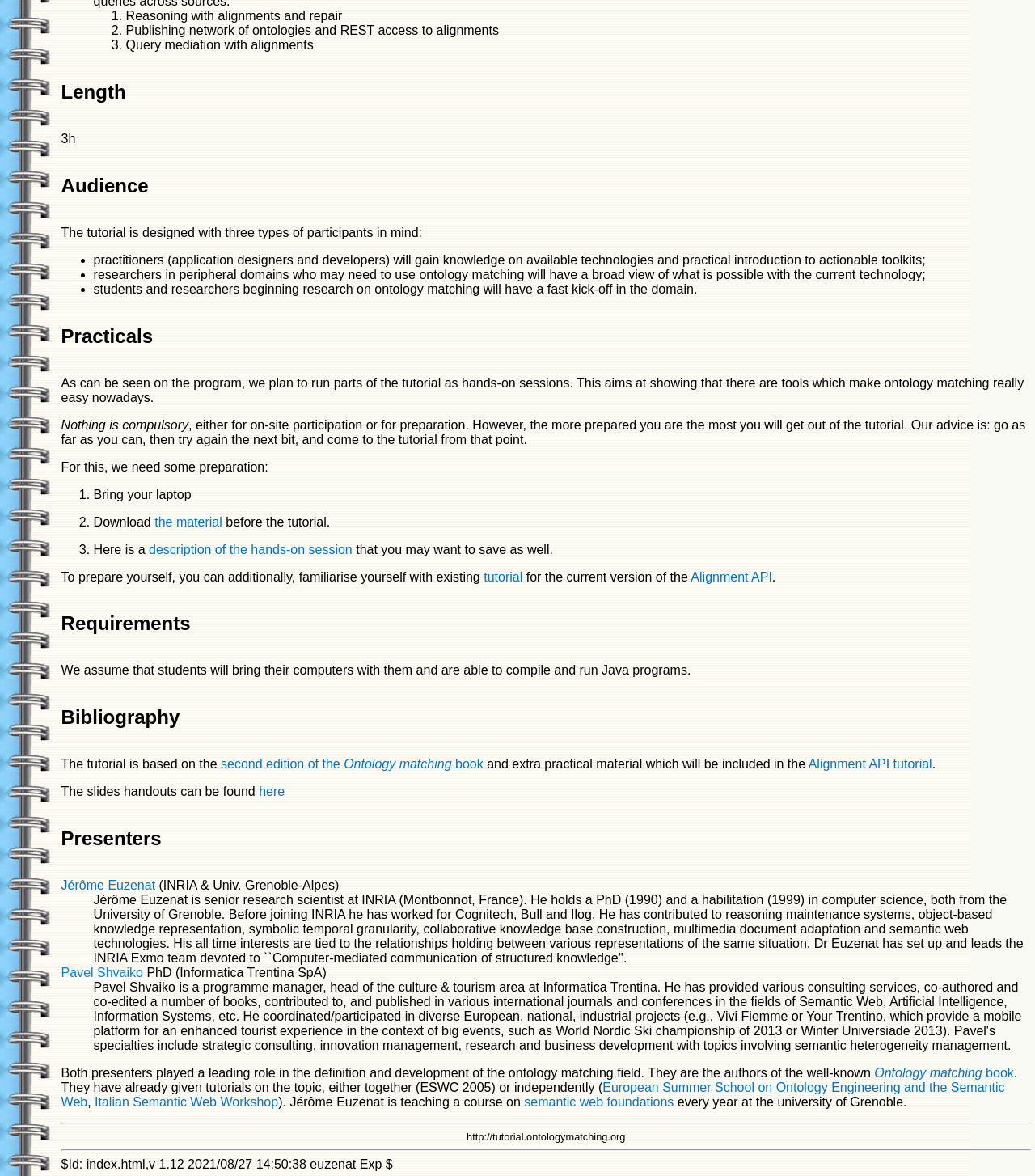Who are the presenters of the tutorial?
Provide a detailed answer to the question, using the image to inform your response.

The presenters of the tutorial are mentioned in the 'Presenters' section, which are Jérôme Euzenat from INRIA & Univ. Grenoble-Alpes and Pavel Shvaiko from Informatica Trentina SpA.